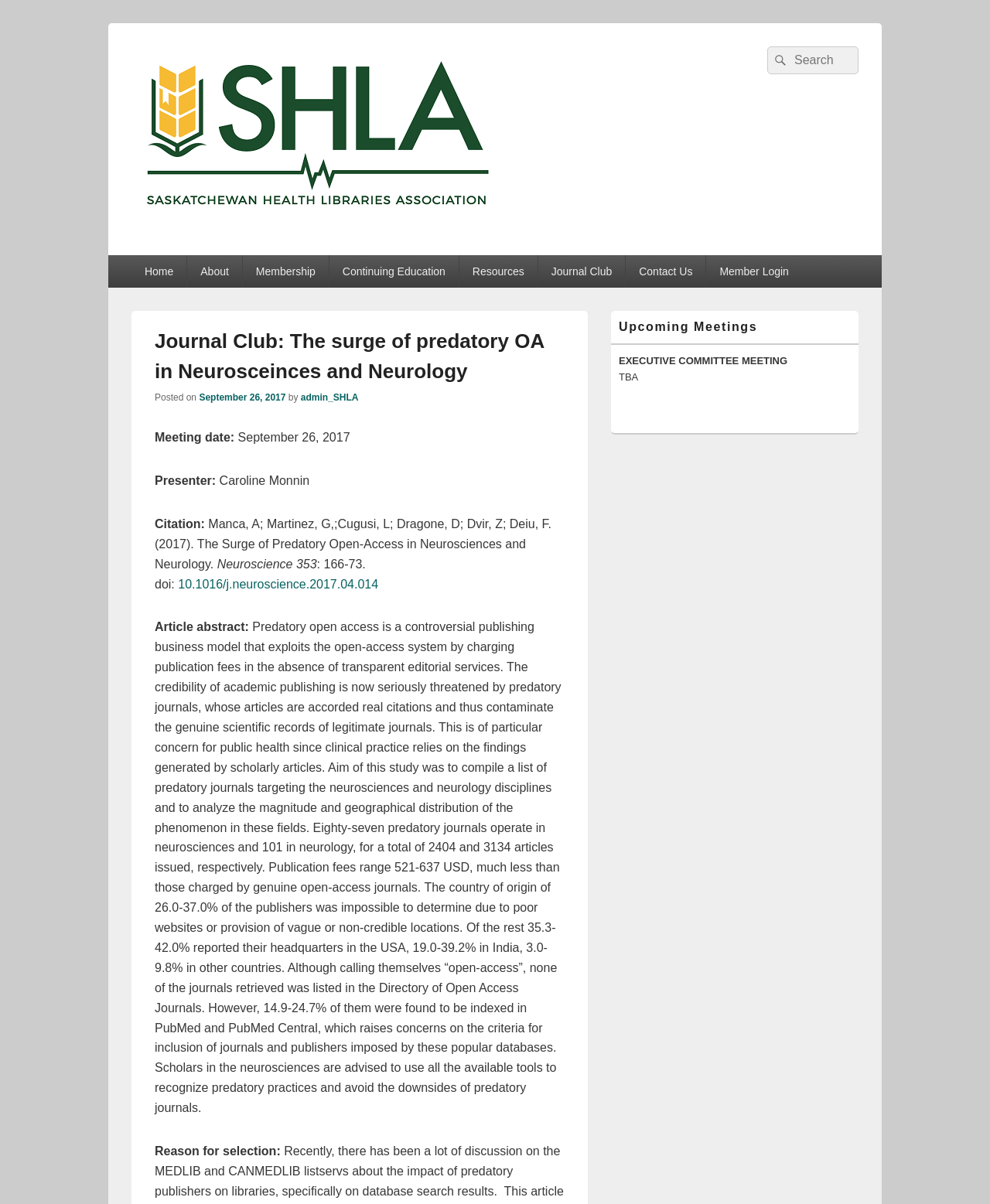What is the main heading of this webpage? Please extract and provide it.

Journal Club: The surge of predatory OA in Neurosceinces and Neurology